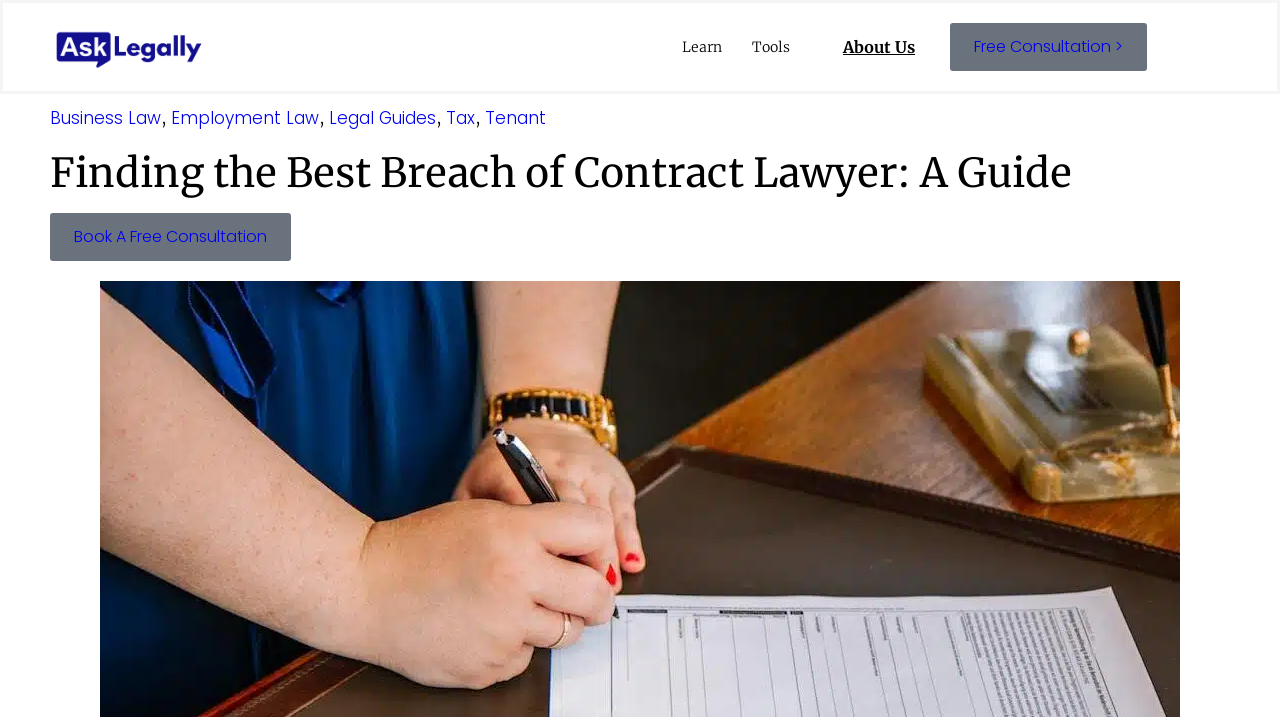Respond with a single word or phrase for the following question: 
What is the first practice area listed?

Business Law